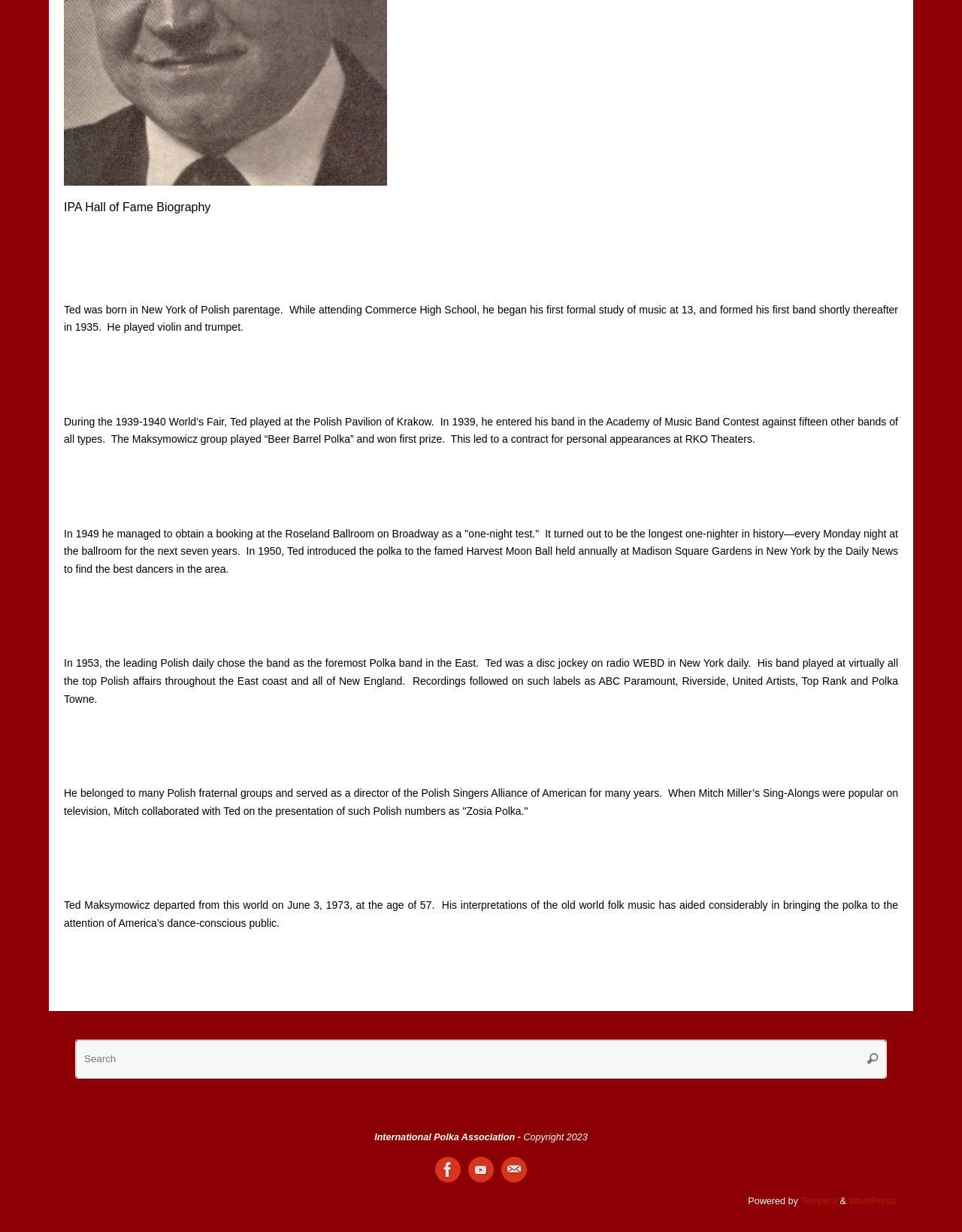Locate the UI element that matches the description title="Contact the IPA" in the webpage screenshot. Return the bounding box coordinates in the format (top-left x, top-left y, bottom-right x, bottom-right y), with values ranging from 0 to 1.

[0.521, 0.939, 0.548, 0.96]